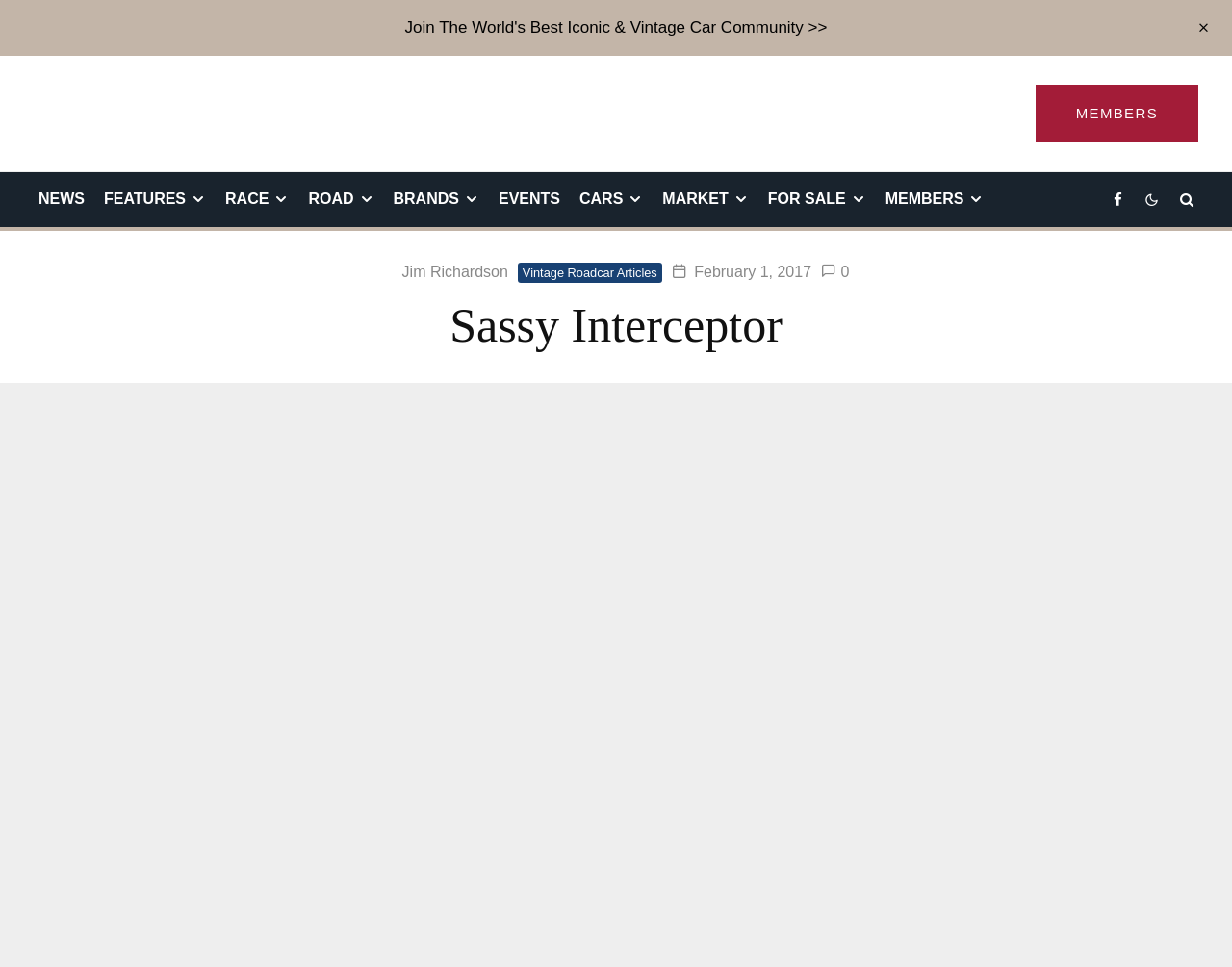Locate the bounding box coordinates of the clickable part needed for the task: "Check Facebook link".

[0.896, 0.178, 0.919, 0.235]